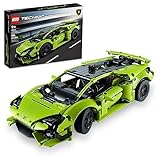Provide a thorough and detailed caption for the image.

The image features the LEGO Technic Lamborghini Huracán Tecnica model, designed for kids aged 9 and up who are enthusiastic about engineering and exotic sports cars. The bright green color scheme highlights its striking design, while the intricate details allow young builders to explore features such as a moving V10 engine, functional steering, and opening doors. Accompanied by an appealing box, this building kit provides an engaging challenge, helping to foster creativity and problem-solving skills in aspiring engineers. This model is an ideal gift choice for car enthusiasts and offers a rewarding build-and-display experience.